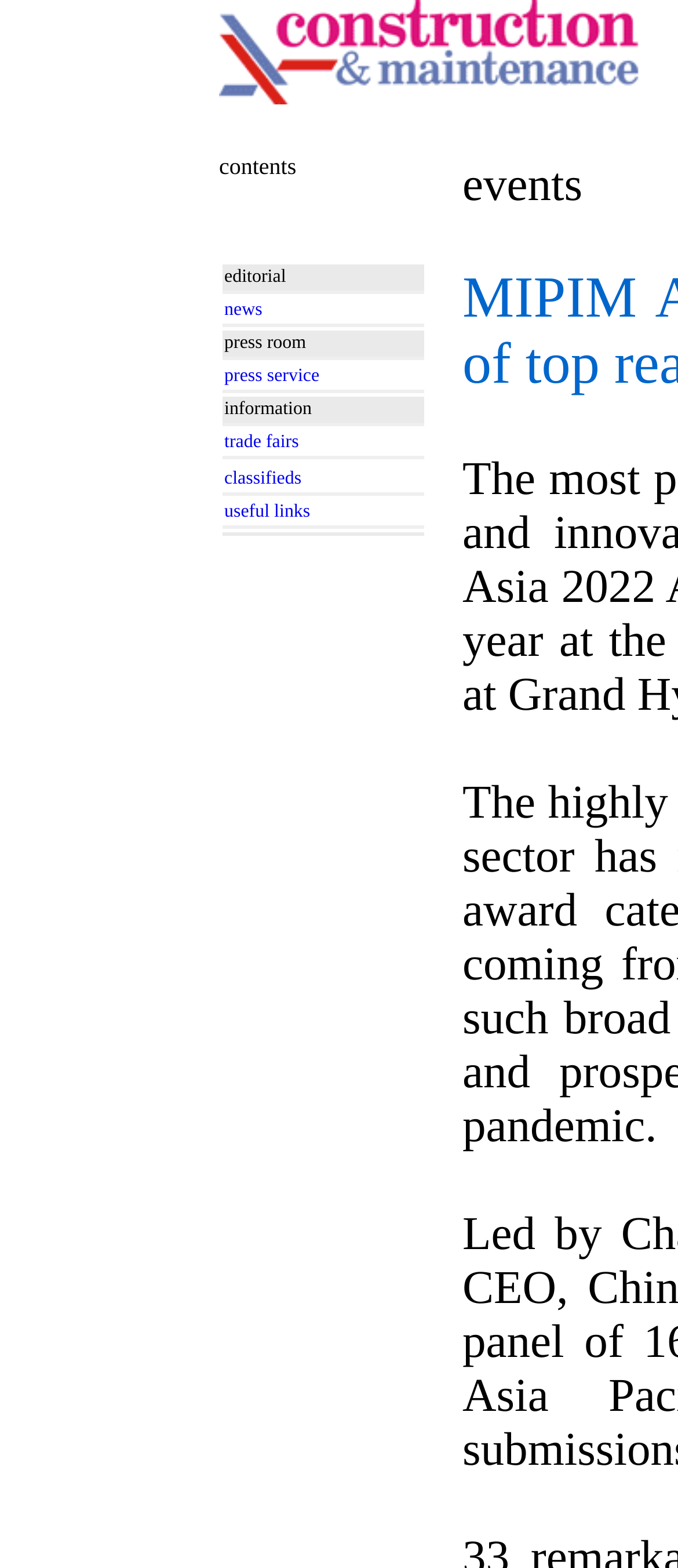What is the layout of the webpage?
Using the information from the image, give a concise answer in one word or a short phrase.

Grid-based layout